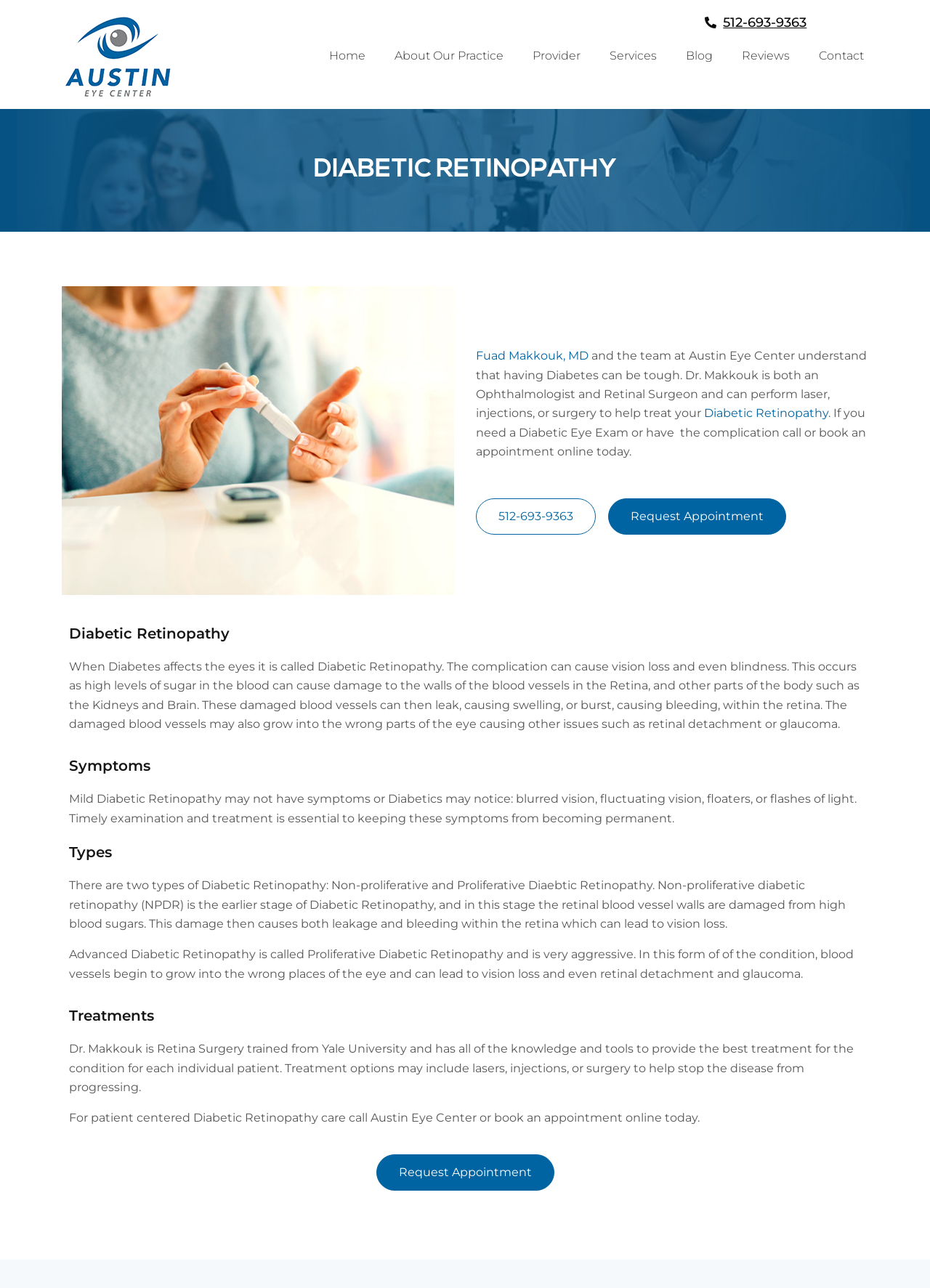What is the phone number to call for an appointment?
Answer with a single word or phrase by referring to the visual content.

512-693-9363